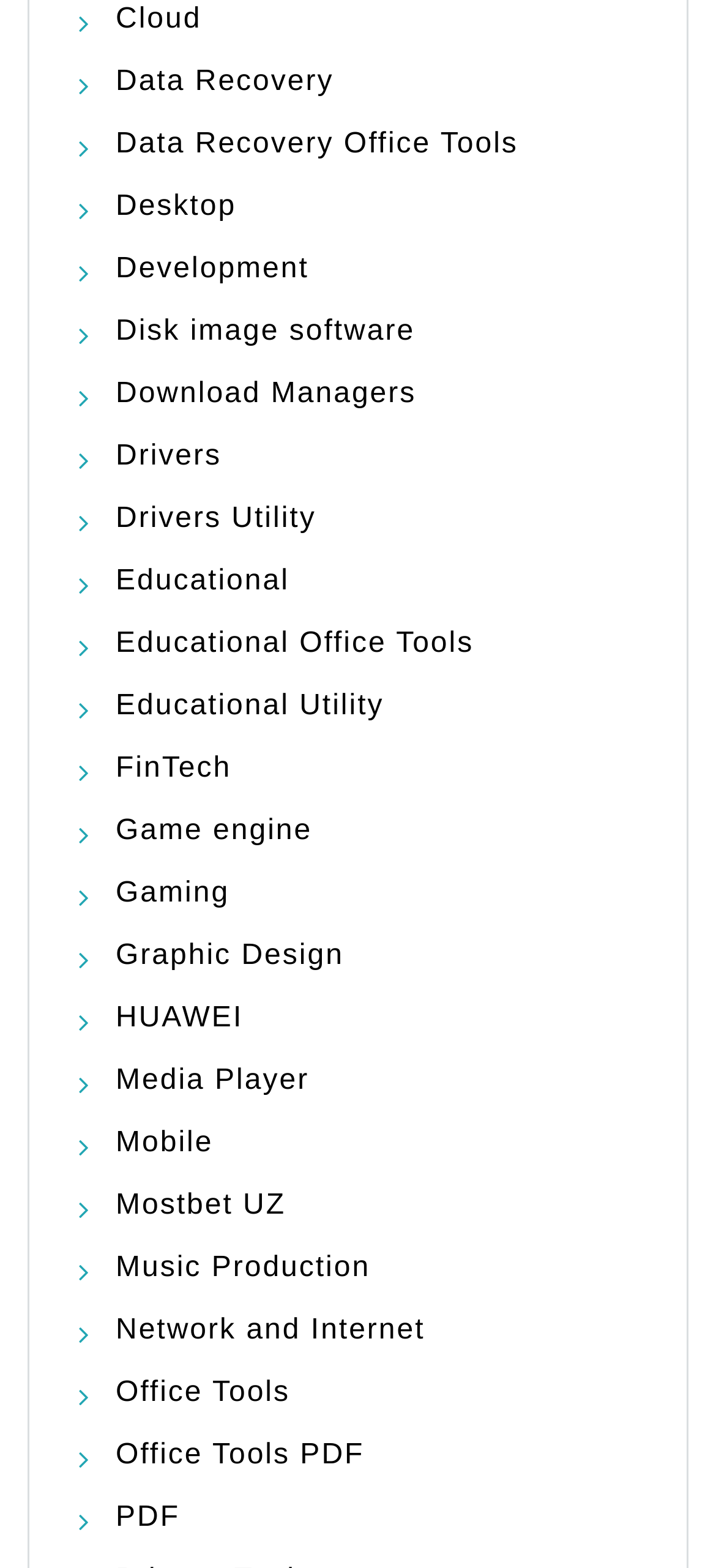Find and specify the bounding box coordinates that correspond to the clickable region for the instruction: "Explore Data Recovery Office Tools".

[0.162, 0.082, 0.724, 0.102]